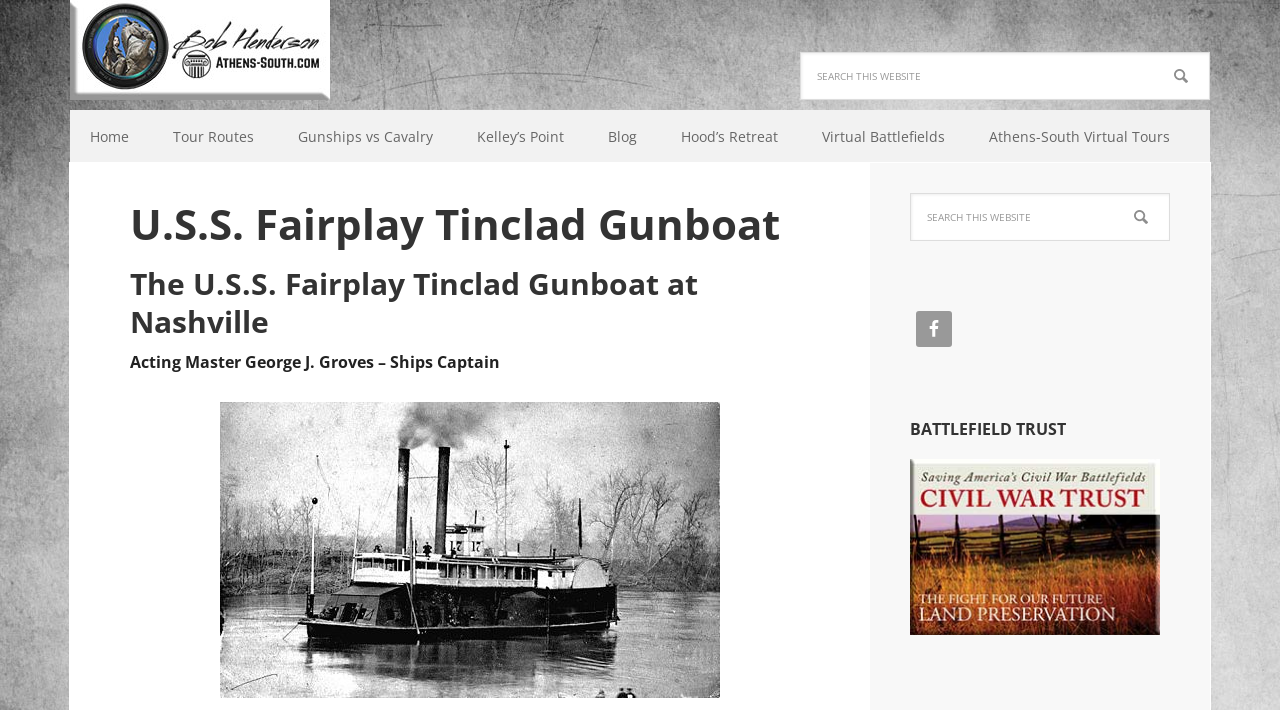Predict the bounding box coordinates of the area that should be clicked to accomplish the following instruction: "Search this website". The bounding box coordinates should consist of four float numbers between 0 and 1, i.e., [left, top, right, bottom].

[0.625, 0.073, 0.945, 0.155]